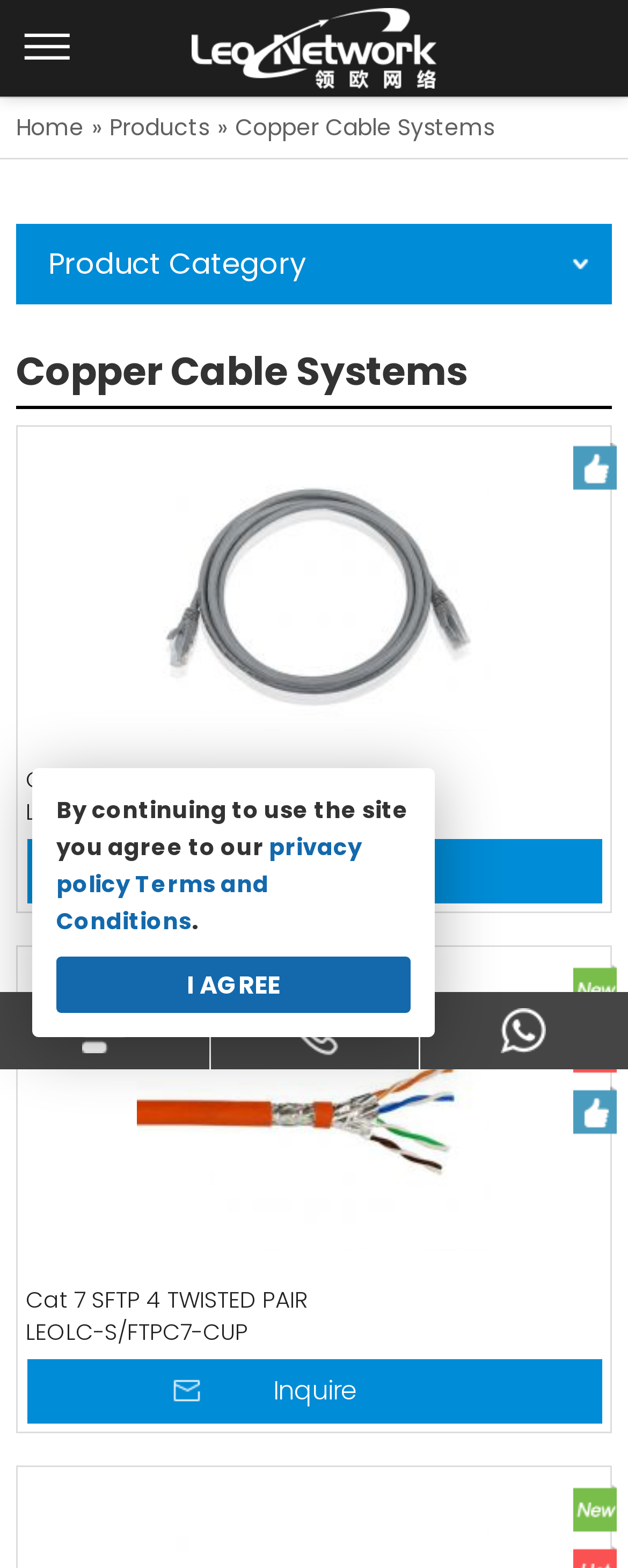Determine the bounding box coordinates (top-left x, top-left y, bottom-right x, bottom-right y) of the UI element described in the following text: title="Cat5E UTP Patch Cable<br>LEOPC-U/UTPC5E-CUP"

[0.041, 0.277, 0.959, 0.483]